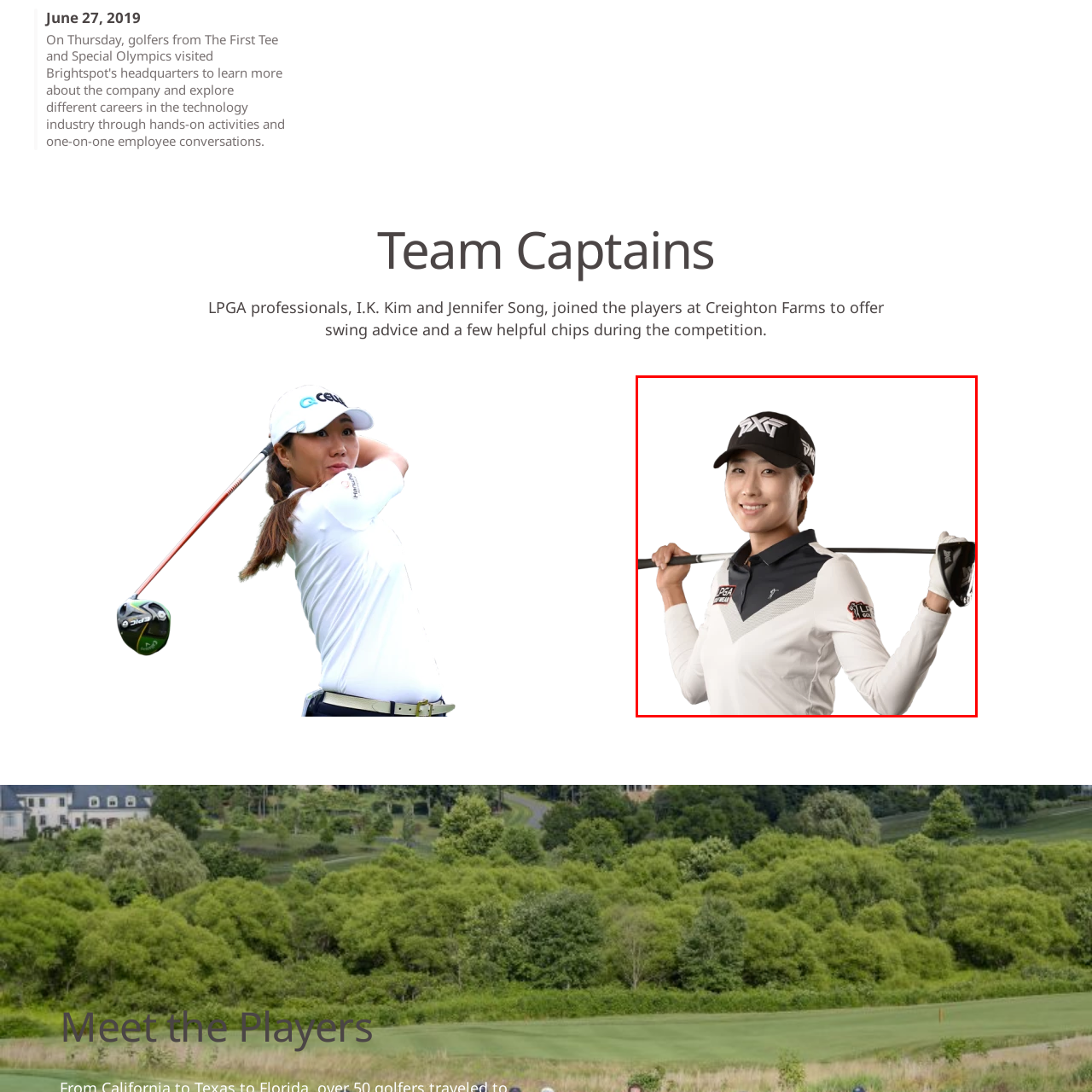Pay attention to the image highlighted by the red border, What is the color of Jennifer Song's shirt? Please give a one-word or short phrase answer.

White with gray accents